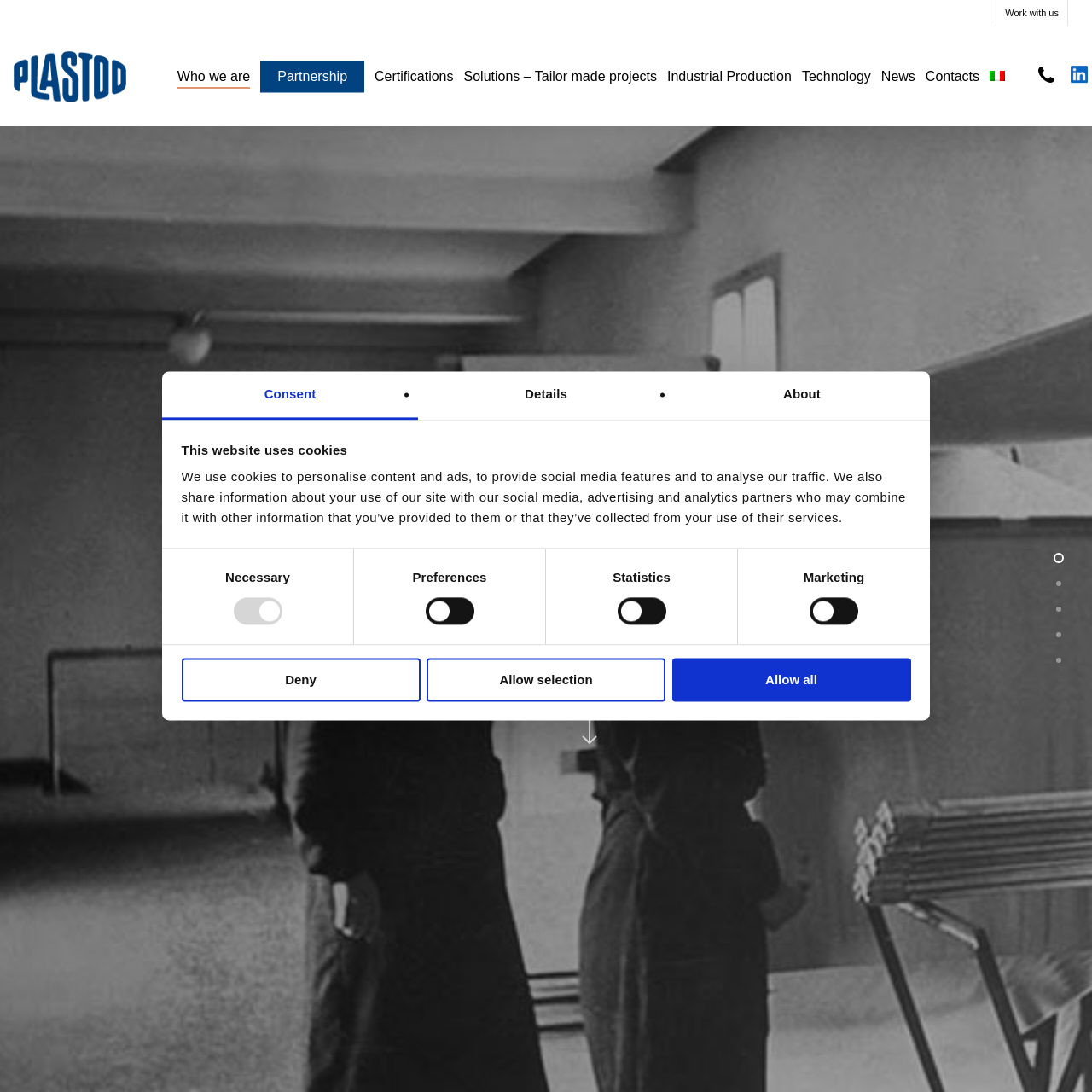Answer the question using only one word or a concise phrase: What is the company's name?

Plastod